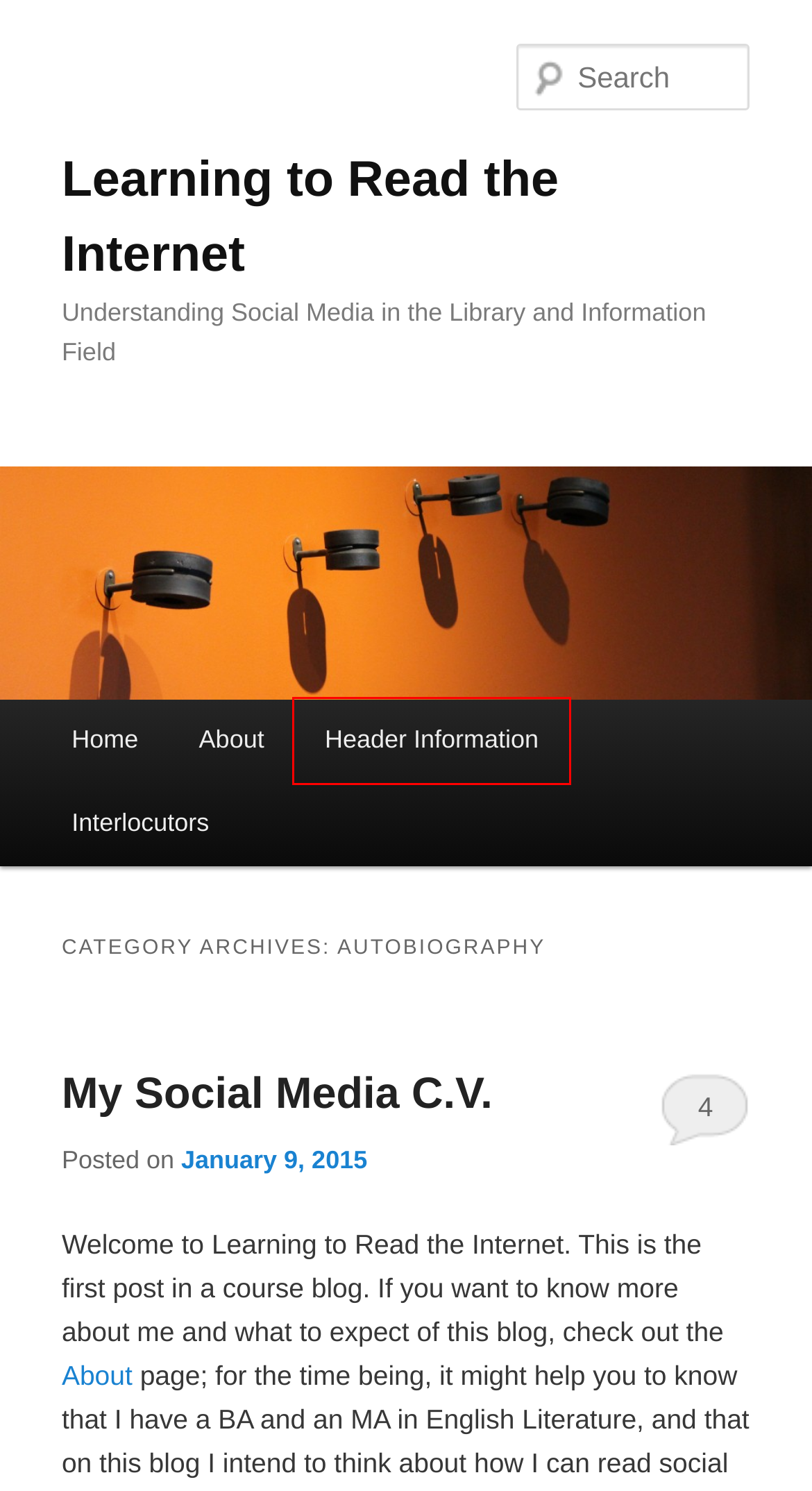Analyze the given webpage screenshot and identify the UI element within the red bounding box. Select the webpage description that best matches what you expect the new webpage to look like after clicking the element. Here are the candidates:
A. February | 2015 | Learning to Read the Internet
B. Twitter | Learning to Read the Internet
C. Twitterary Theory: Meaning, Context, and Responsibility | Learning to Read the Internet
D. About | Learning to Read the Internet
E. Header Information | Learning to Read the Internet
F. January | 2015 | Learning to Read the Internet
G. My Social Media C.V. | Learning to Read the Internet
H. Learning to Read the Internet | Understanding Social Media in the Library and Information Field

E